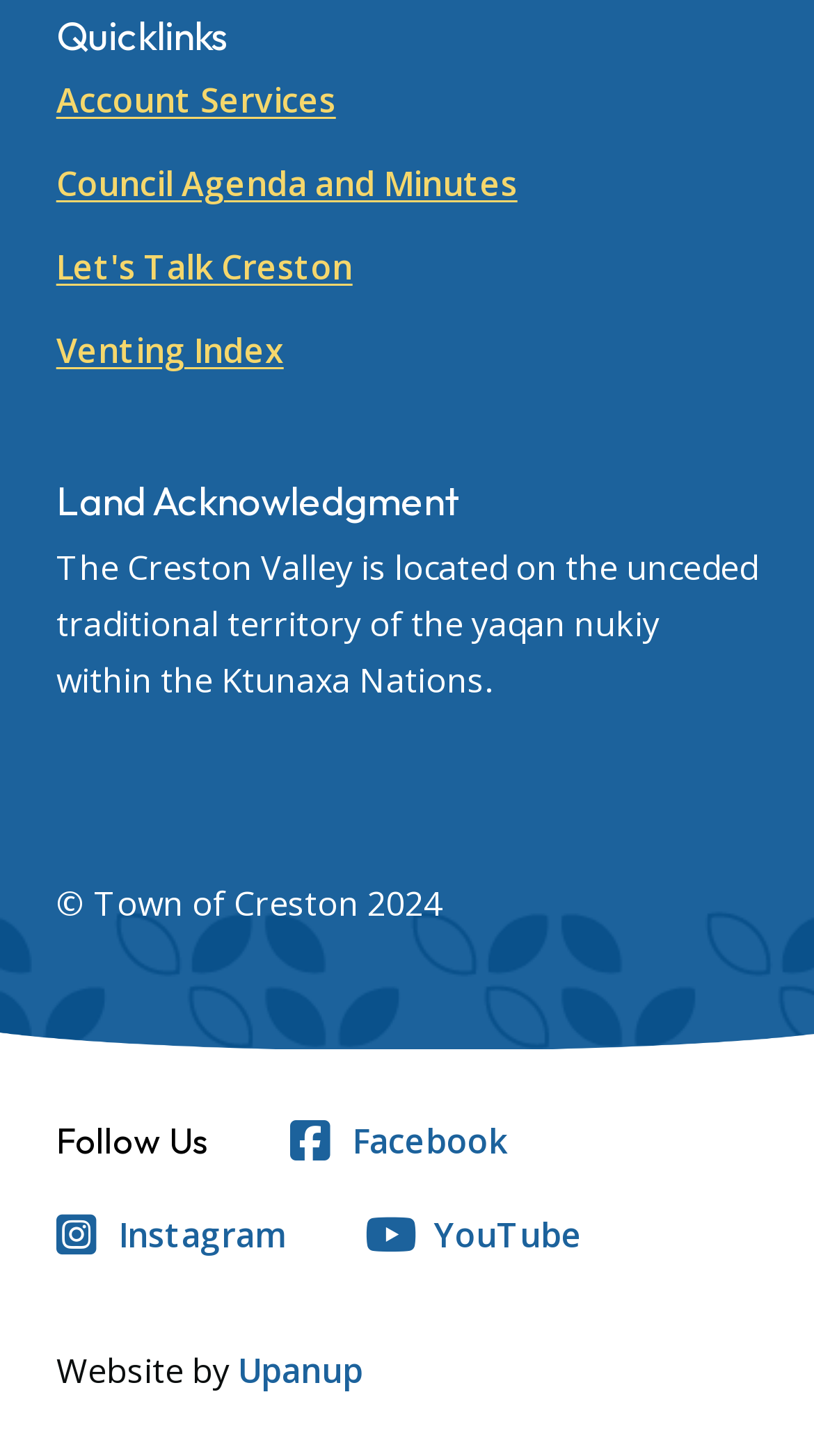Please answer the following question as detailed as possible based on the image: 
How many quicklinks are provided?

The webpage has a 'Quicklinks' section, which lists four links: Account Services, Council Agenda and Minutes, Let's Talk Creston, and Venting Index.